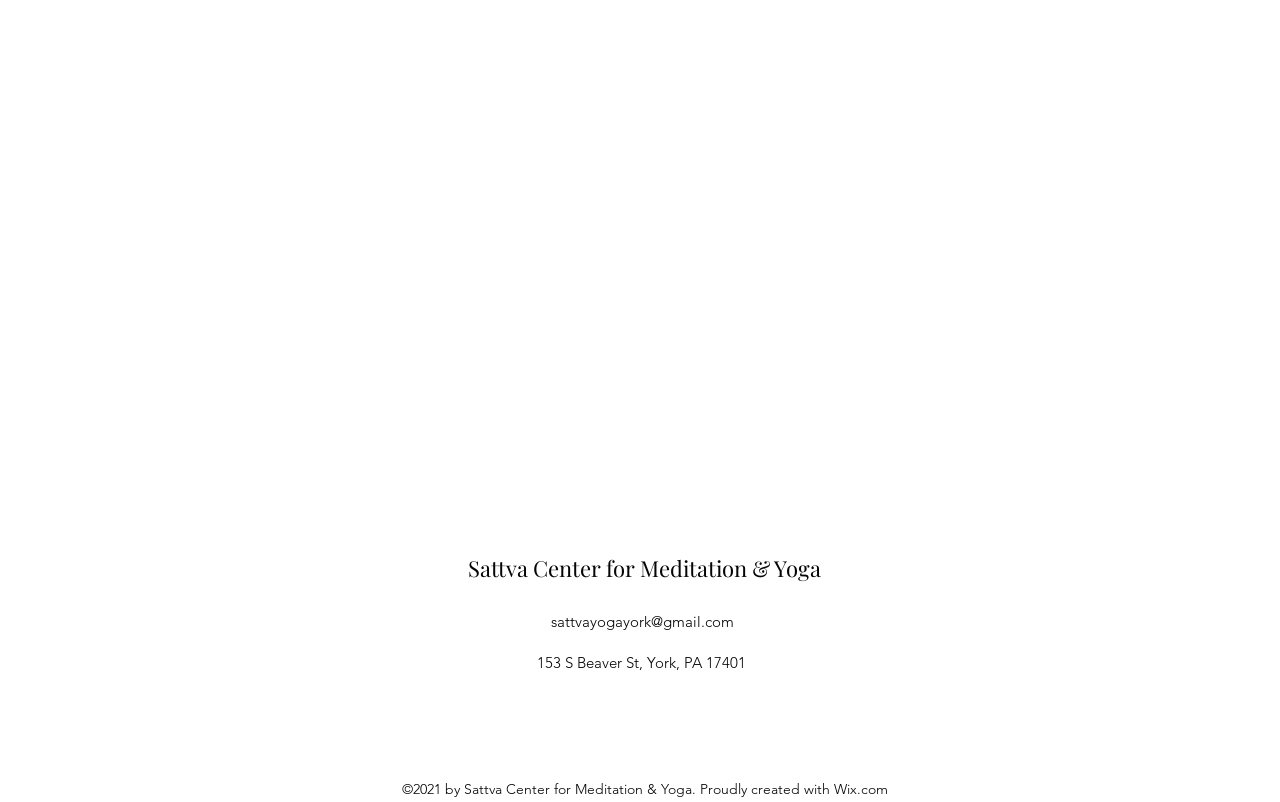What is the year of copyright?
Look at the image and answer with only one word or phrase.

2021